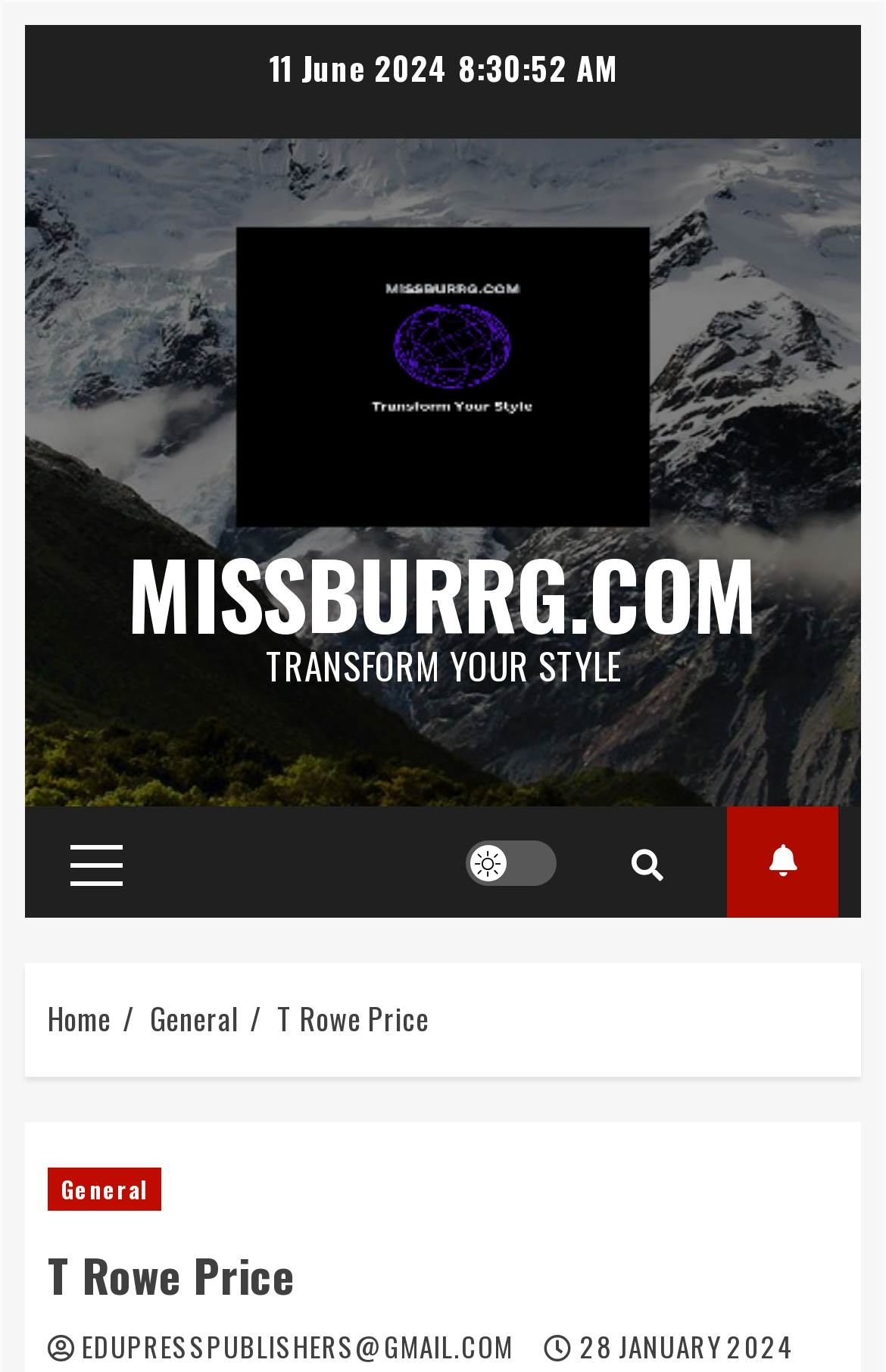Determine the bounding box coordinates of the clickable element to complete this instruction: "visit Darvin Dundragon's page". Provide the coordinates in the format of four float numbers between 0 and 1, [left, top, right, bottom].

None